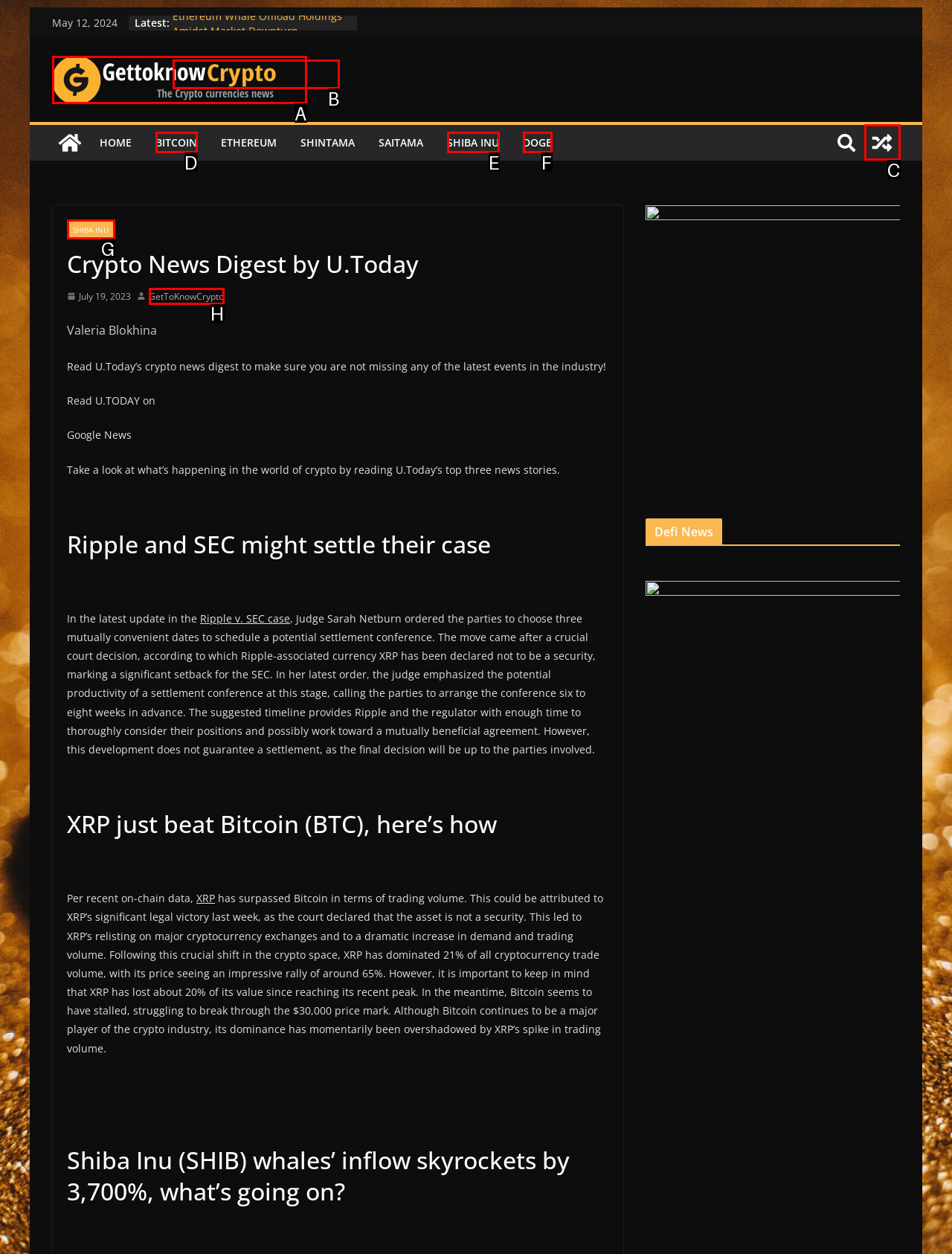From the description: COA CONTACT, select the HTML element that fits best. Reply with the letter of the appropriate option.

None